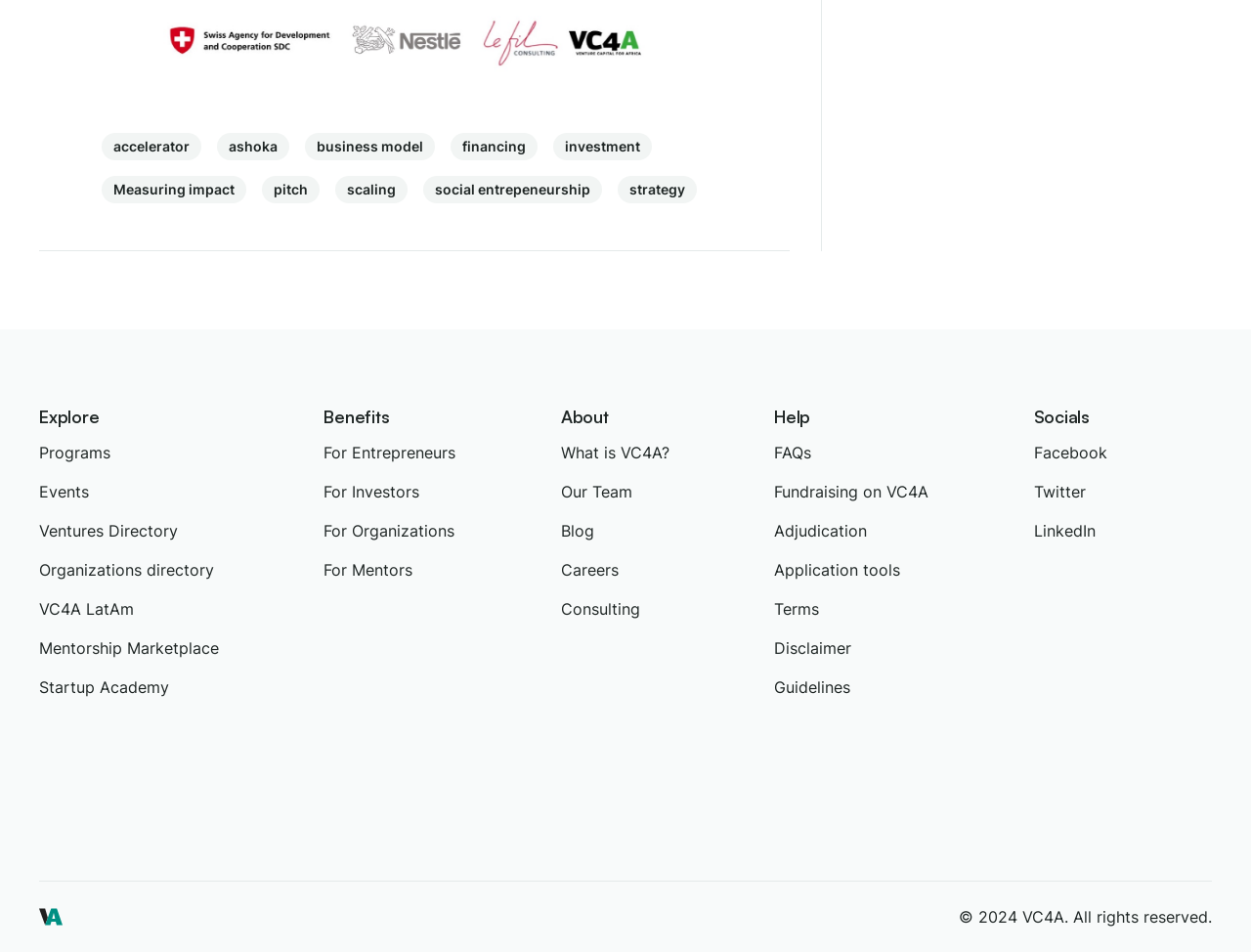Identify the bounding box coordinates of the clickable region required to complete the instruction: "Visit VC4A on Facebook". The coordinates should be given as four float numbers within the range of 0 and 1, i.e., [left, top, right, bottom].

[0.826, 0.463, 0.969, 0.488]